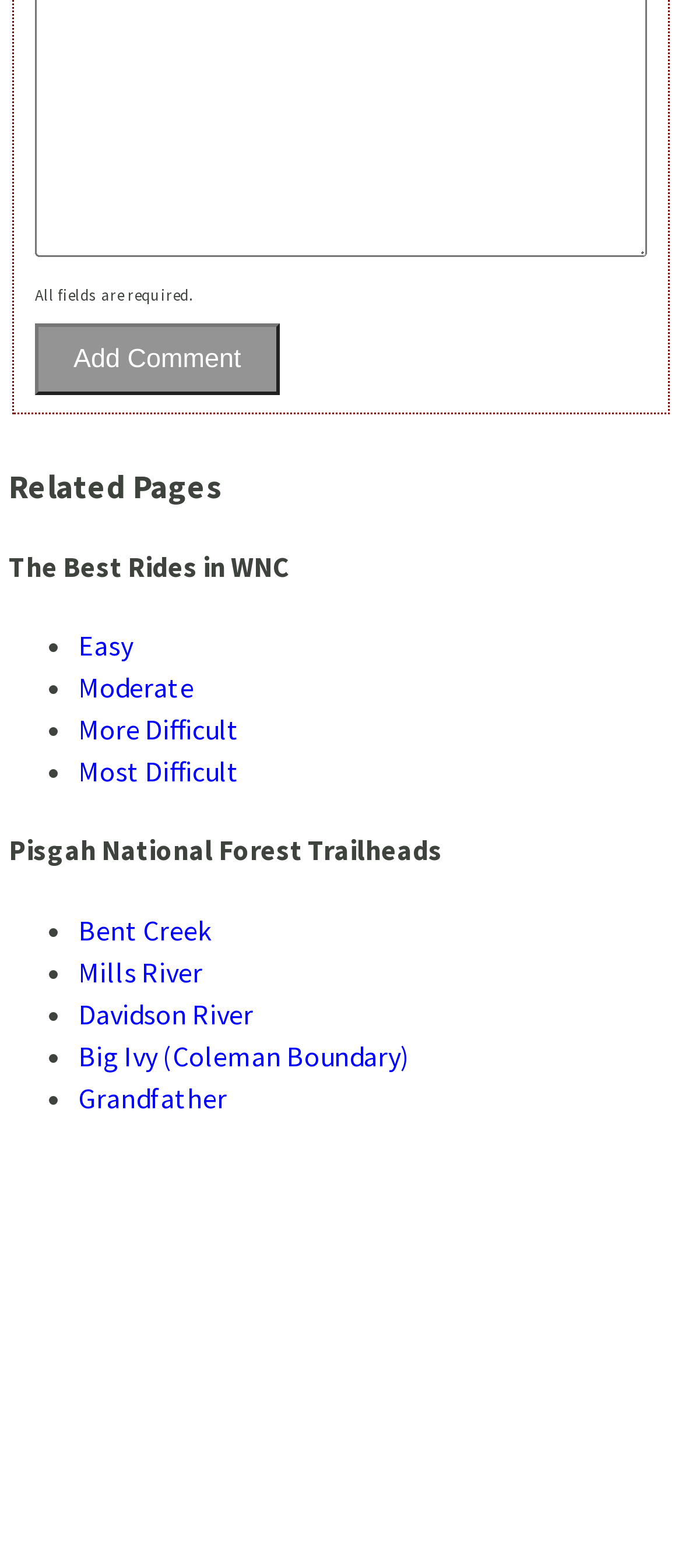Find and provide the bounding box coordinates for the UI element described with: "Authenticator app".

None